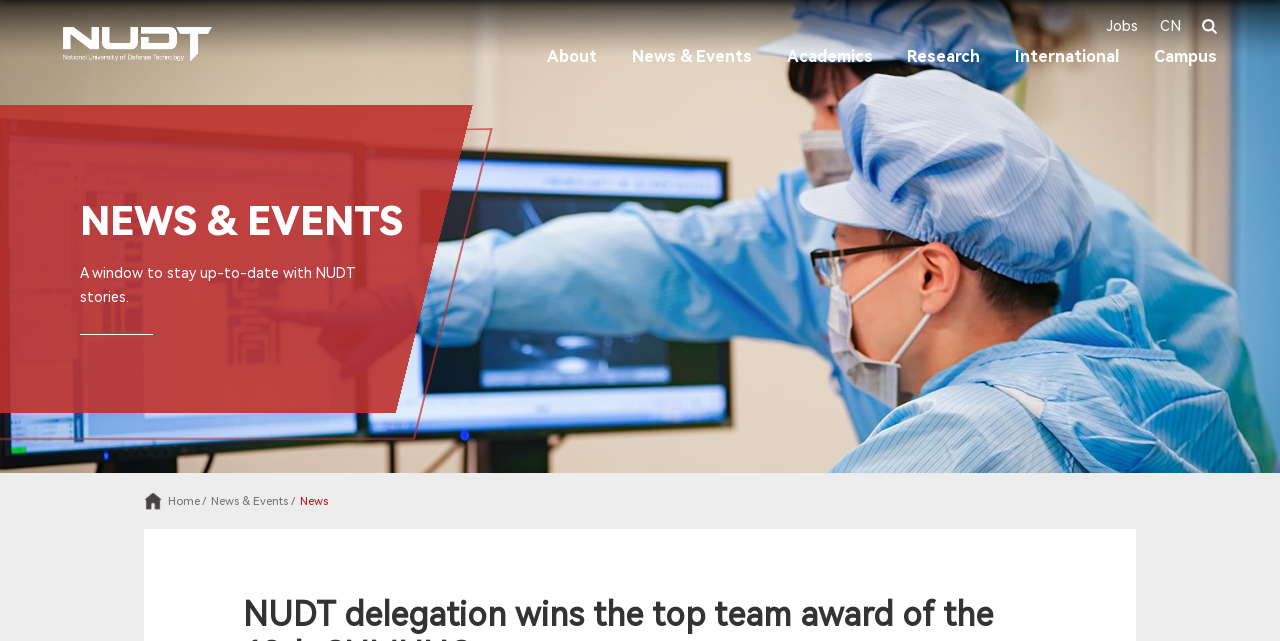Can you find the bounding box coordinates of the area I should click to execute the following instruction: "go to National University of Defense Technology homepage"?

[0.049, 0.04, 0.166, 0.064]